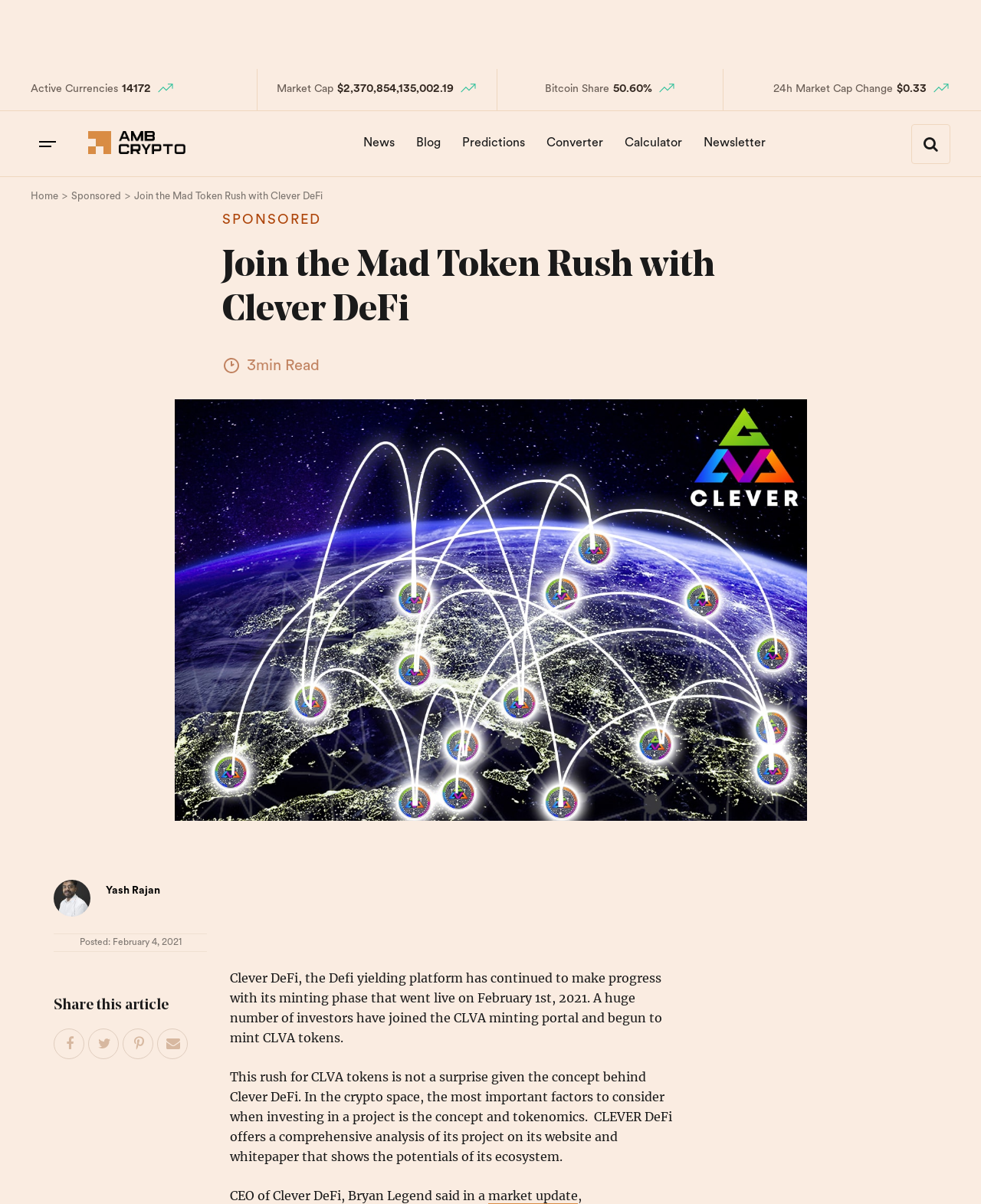Locate the bounding box coordinates of the area to click to fulfill this instruction: "Go to LA Times 1". The bounding box should be presented as four float numbers between 0 and 1, in the order [left, top, right, bottom].

None